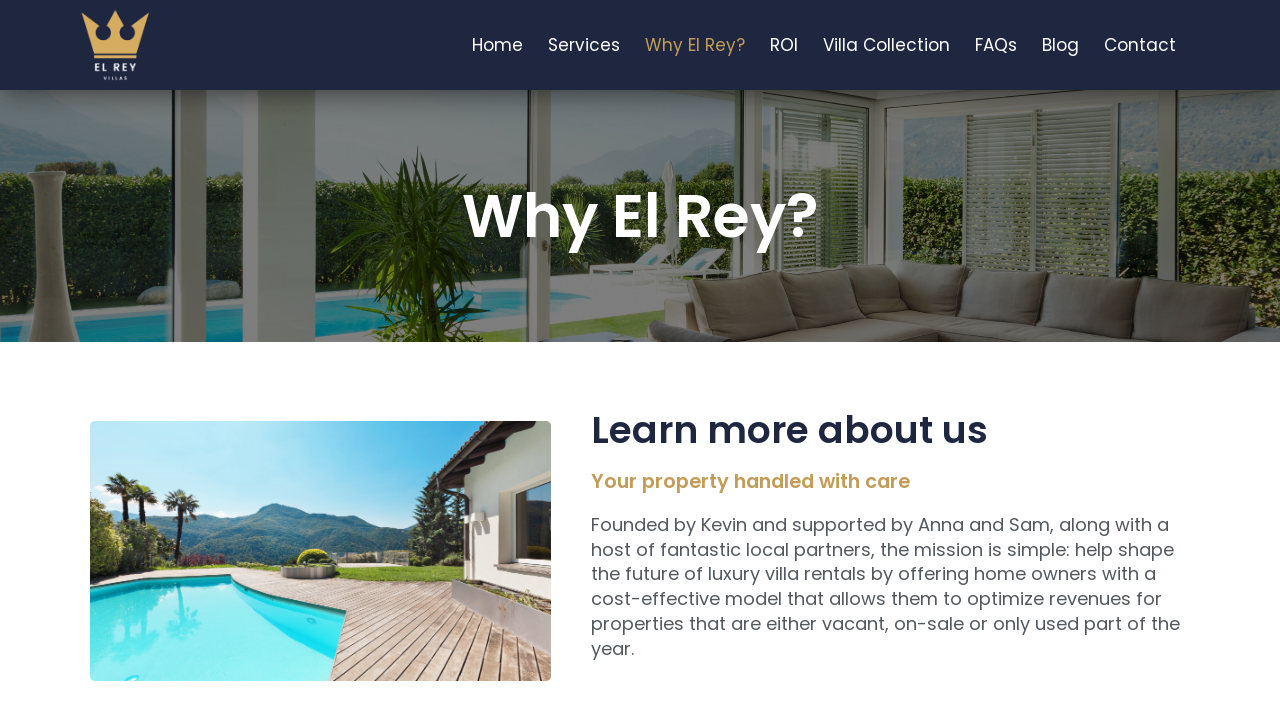Offer a comprehensive description of the webpage’s content and structure.

The webpage is about El Rey Villas, with a focus on why one should choose them. At the top, there is a navigation menu with 8 links: Home, Services, Why El Rey?, ROI, Villa Collection, FAQs, Blog, and Contact. These links are aligned horizontally and take up the top section of the page.

Below the navigation menu, there is a prominent section with a heading "Why El Rey?" that spans almost the entire width of the page. This section contains an image, likely a logo or a visual representation of El Rey Villas, which takes up about half of the page's width.

Underneath the image, there are three headings: "Learn more about us", "Your property handled with care", and a paragraph of text that describes the mission of El Rey Villas. The text explains that the company was founded by Kevin and supported by Anna and Sam, along with local partners, with the goal of helping homeowners optimize revenues for their properties.

There is also a small logo or icon at the top-left corner of the page, which is not explicitly described but appears to be a separate element from the main content.